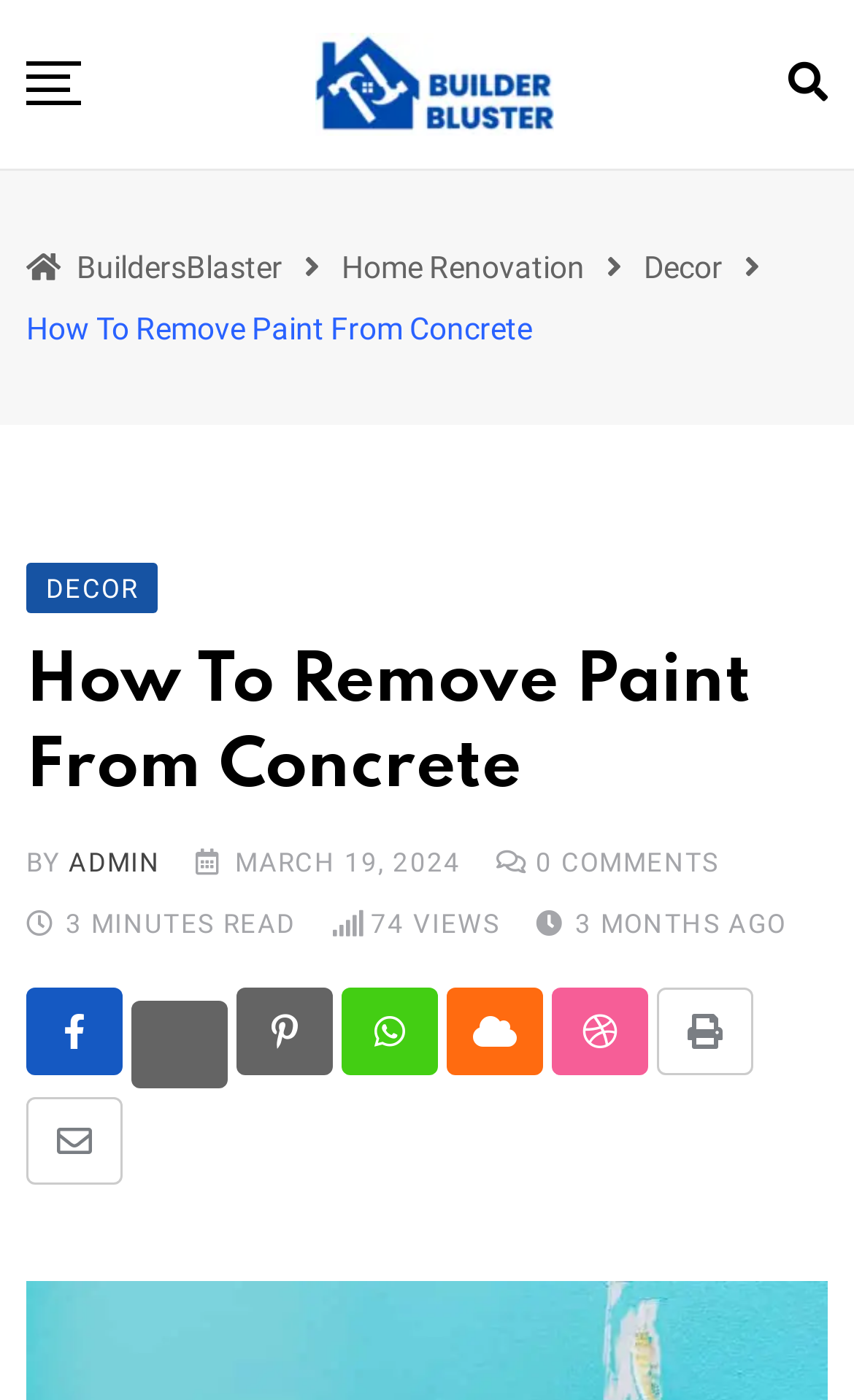Please give the bounding box coordinates of the area that should be clicked to fulfill the following instruction: "Contact the website administrator". The coordinates should be in the format of four float numbers from 0 to 1, i.e., [left, top, right, bottom].

[0.0, 0.525, 1.0, 0.582]